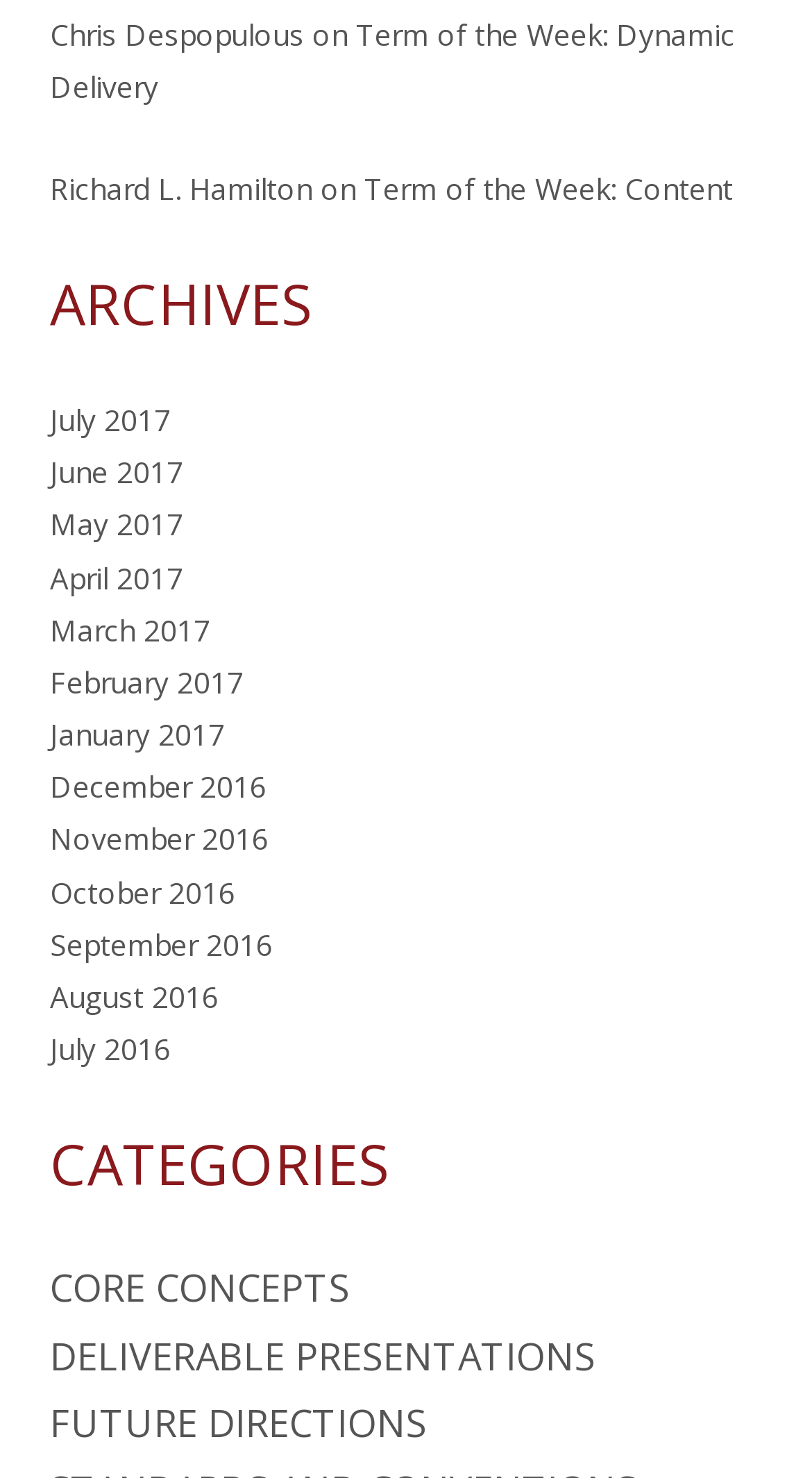What is the category listed below 'ARCHIVES'?
Look at the image and respond with a single word or a short phrase.

CATEGORIES